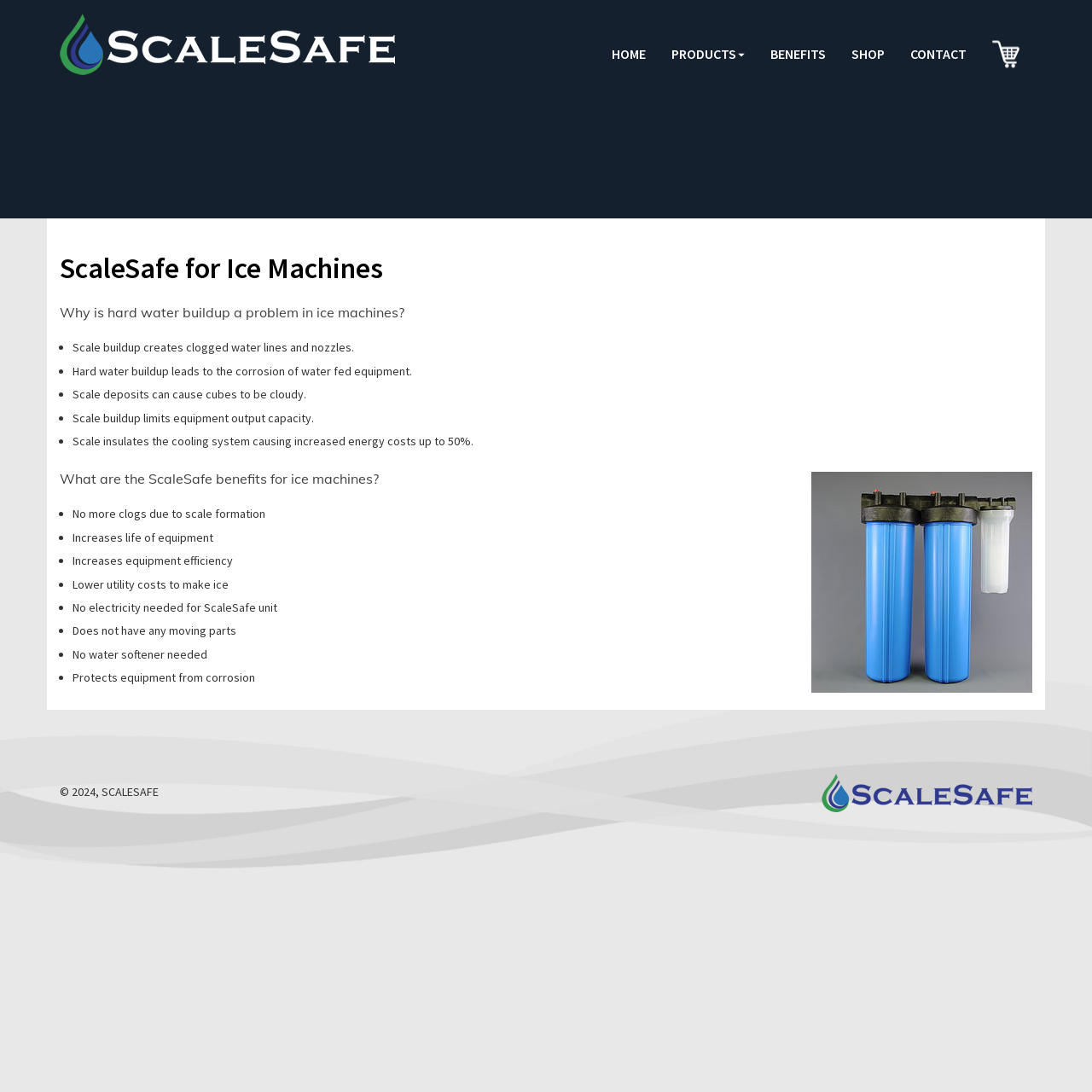Give a detailed account of the webpage.

The webpage is about ScaleSafe for Ice Machines, with a prominent logo and link to the ScaleSafe website at the top left corner. Below the logo, there is a navigation menu with links to HOME, PRODUCTS, BENEFITS, SHOP, and CONTACT, aligned horizontally across the top of the page.

The main content of the page is divided into two sections. The first section has a heading "ScaleSafe for Ice Machines" and discusses the problems caused by hard water buildup in ice machines, including clogged water lines and nozzles, corrosion of equipment, cloudy ice cubes, and increased energy costs. This section is presented in a list format with bullet points.

The second section has a heading "What are the ScaleSafe benefits for ice machines?" and lists the advantages of using ScaleSafe, including no more clogs, increased equipment life, increased efficiency, lower utility costs, and no electricity needed for the ScaleSafe unit. This section also uses a list format with bullet points.

To the right of the second section, there is an image that takes up about half of the page's width. At the bottom of the page, there is a copyright notice "© 2024, SCALESAFE" and a link to an unknown destination with an accompanying image.